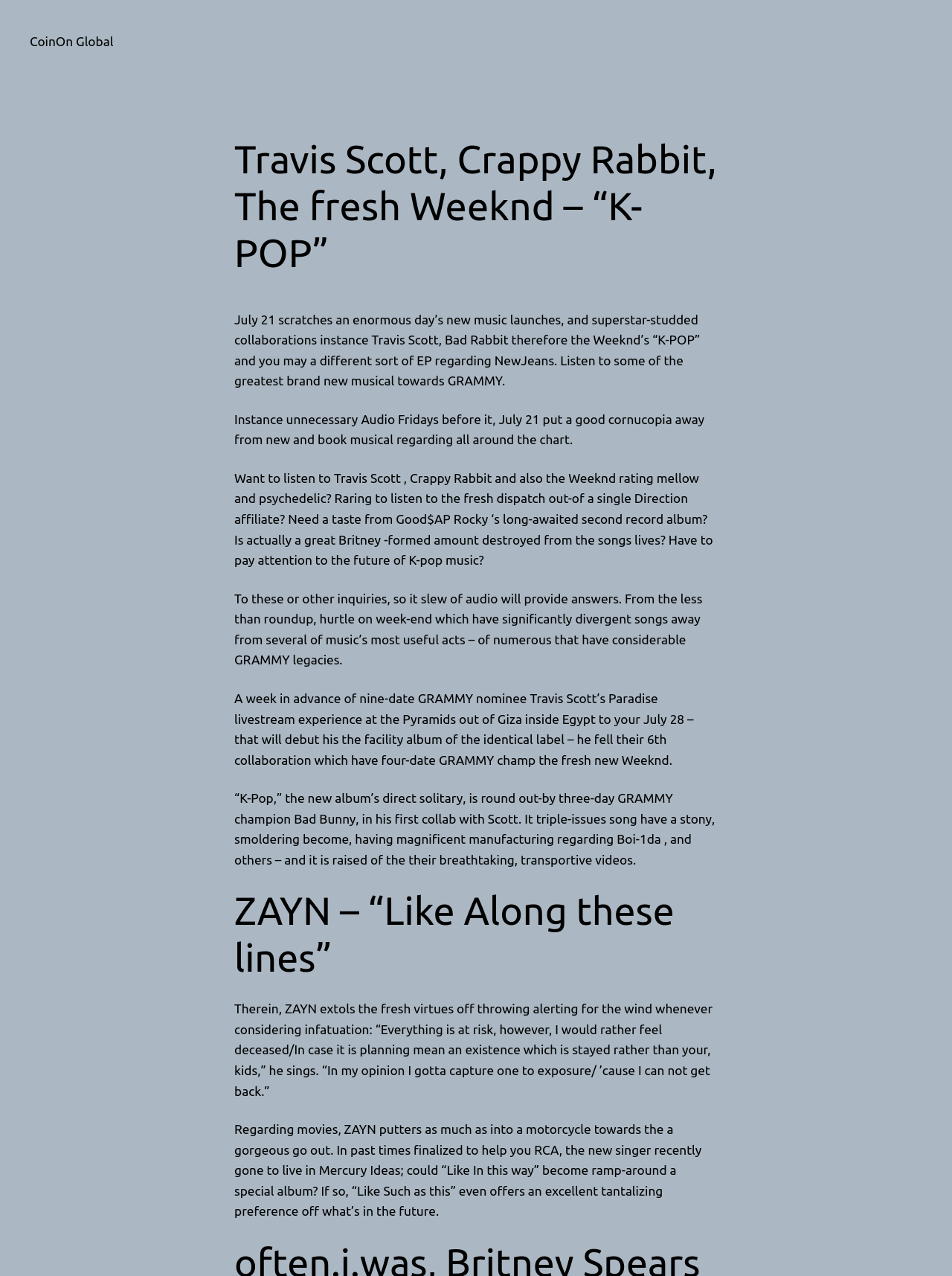Please answer the following question using a single word or phrase: How many GRAMMY nominations does Travis Scott have?

Nine